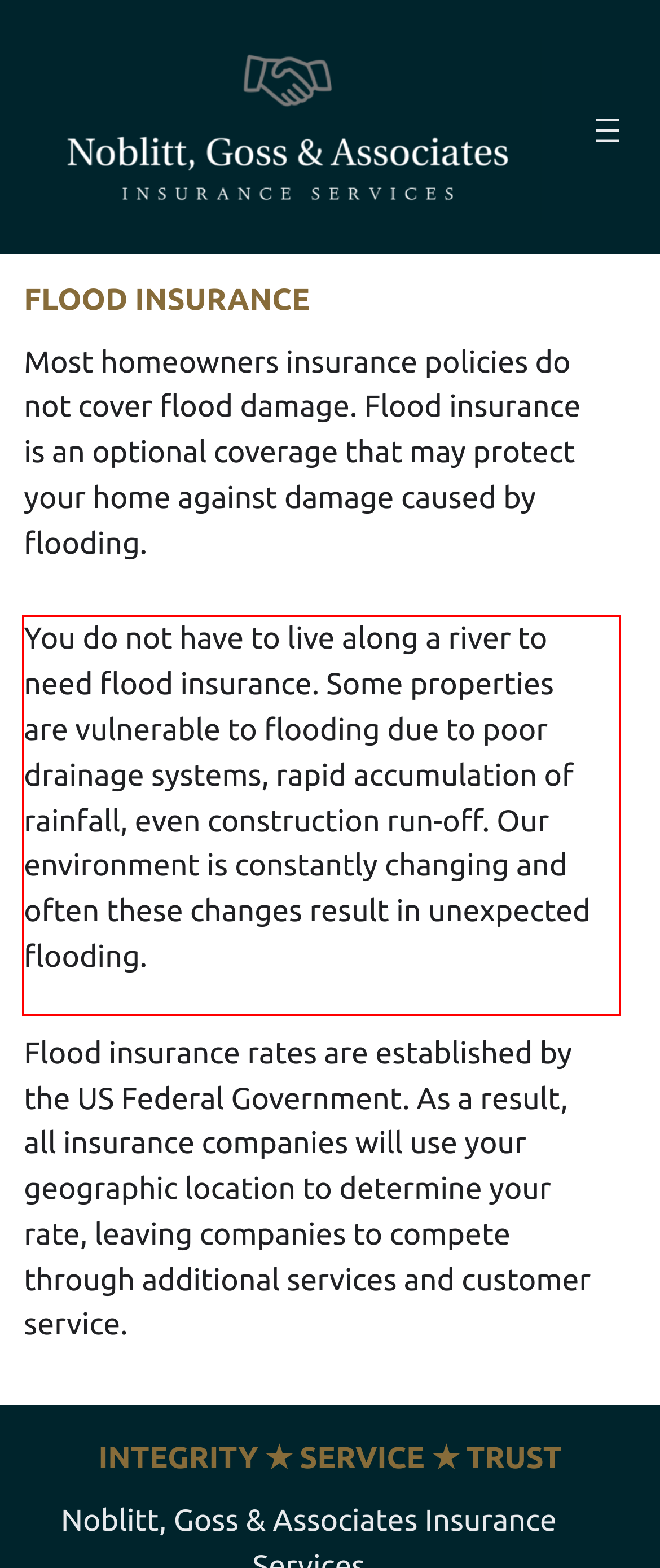Within the provided webpage screenshot, find the red rectangle bounding box and perform OCR to obtain the text content.

You do not have to live along a river to need flood insurance. Some properties are vulnerable to flooding due to poor drainage systems, rapid accumulation of rainfall, even construction run-off. Our environment is constantly changing and often these changes result in unexpected flooding.